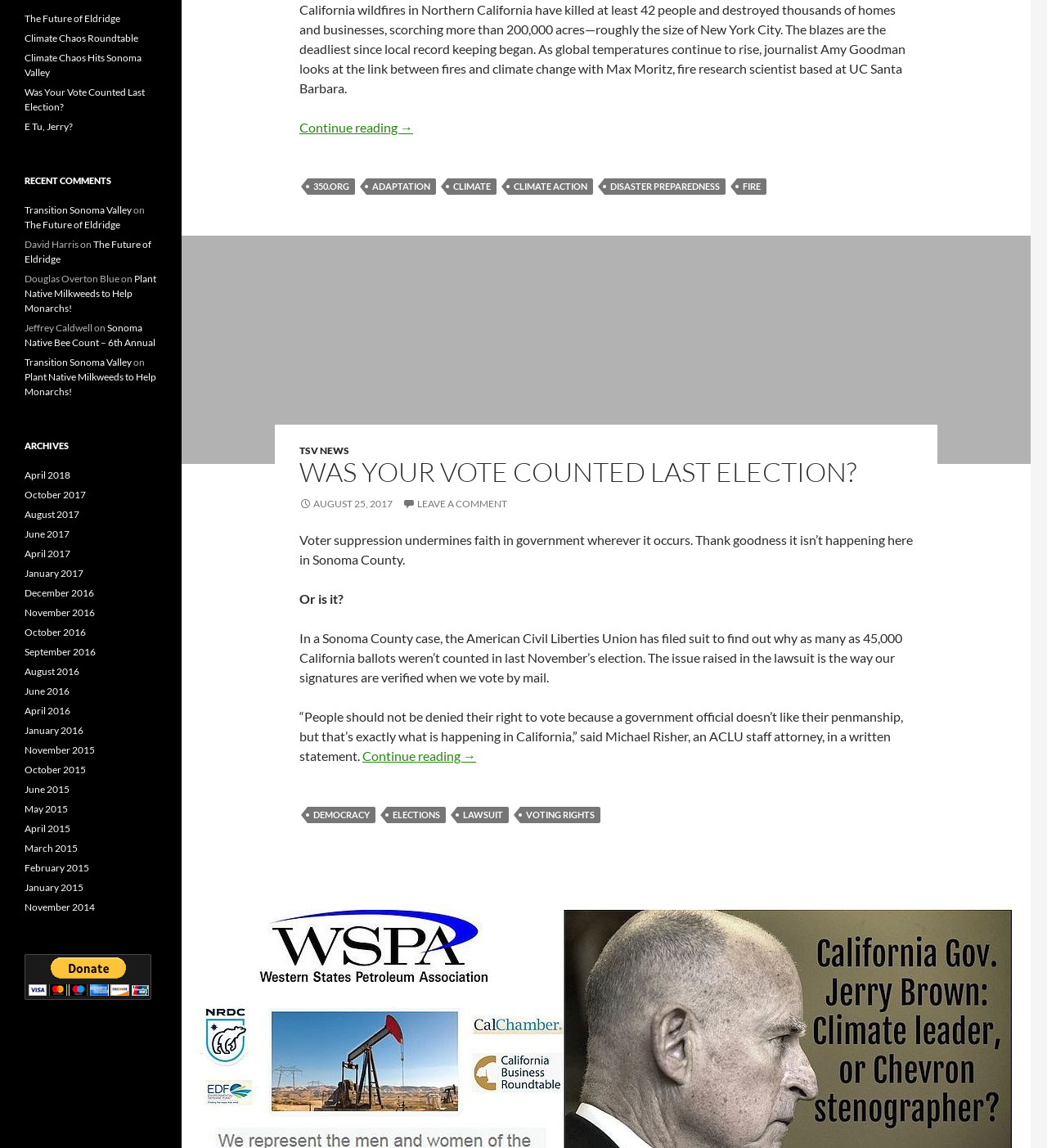How many links are in the footer?
Using the image, provide a concise answer in one word or a short phrase.

6